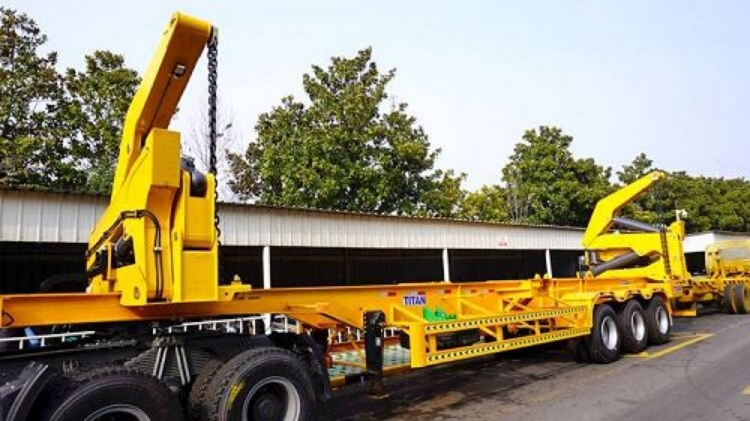Illustrate the image with a detailed caption.

This image showcases a bright yellow 40-ton Sidelifter container trailer, prominently designed for lifting and transporting 20/40-foot containers. The trailer is equipped with two articulated cranes at either end; one is raised, demonstrating its lifting capabilities. Set against a backdrop of lush greenery, the trailer stands under a covered area, reflecting its robust construction and functionality. Ideal for logistics and transportation businesses, this vehicle combines efficiency with strength, making it a valuable asset for moving heavy cargo.